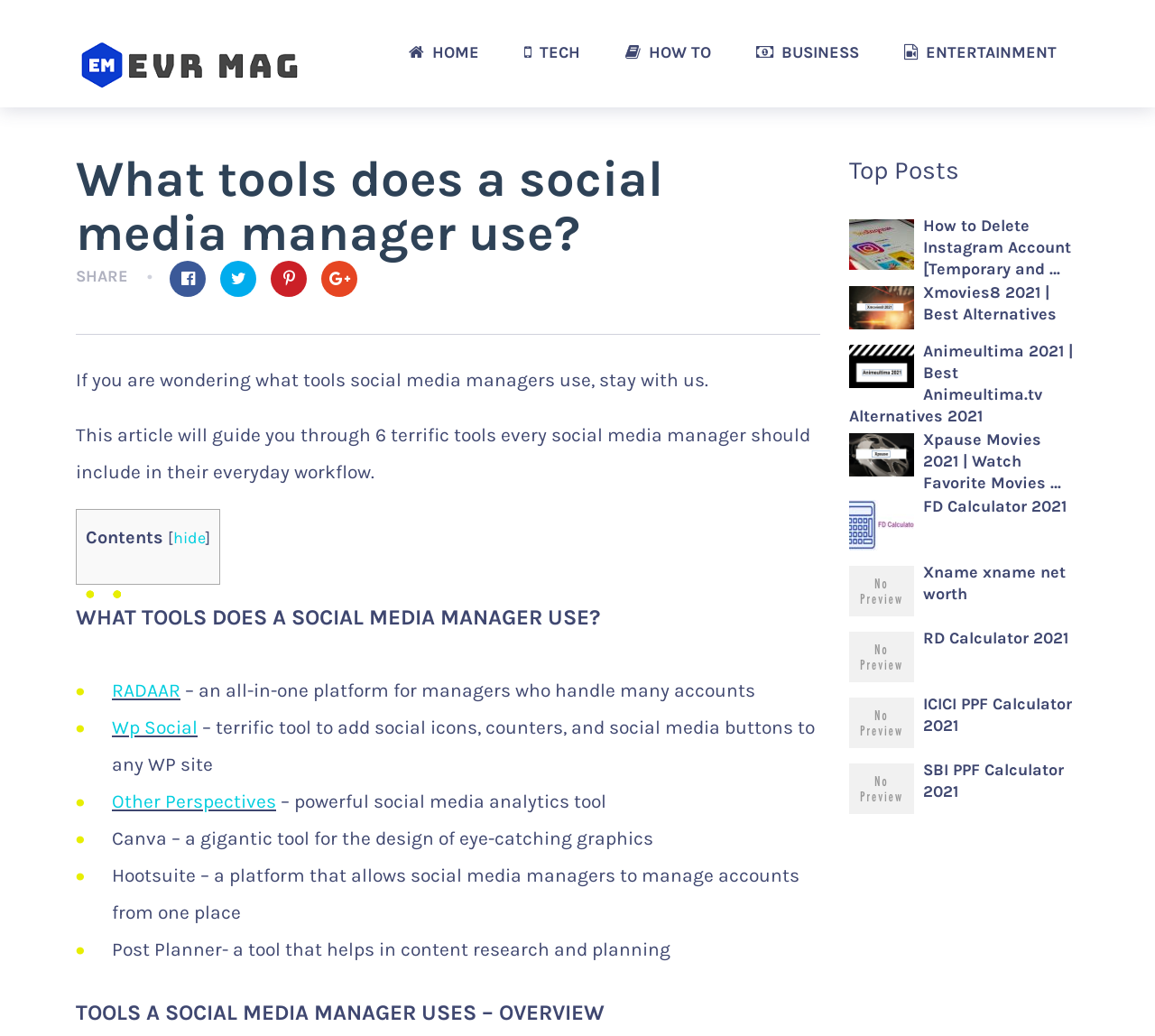Please determine the bounding box coordinates of the element's region to click in order to carry out the following instruction: "Read the article about RADAAR". The coordinates should be four float numbers between 0 and 1, i.e., [left, top, right, bottom].

[0.097, 0.656, 0.156, 0.677]